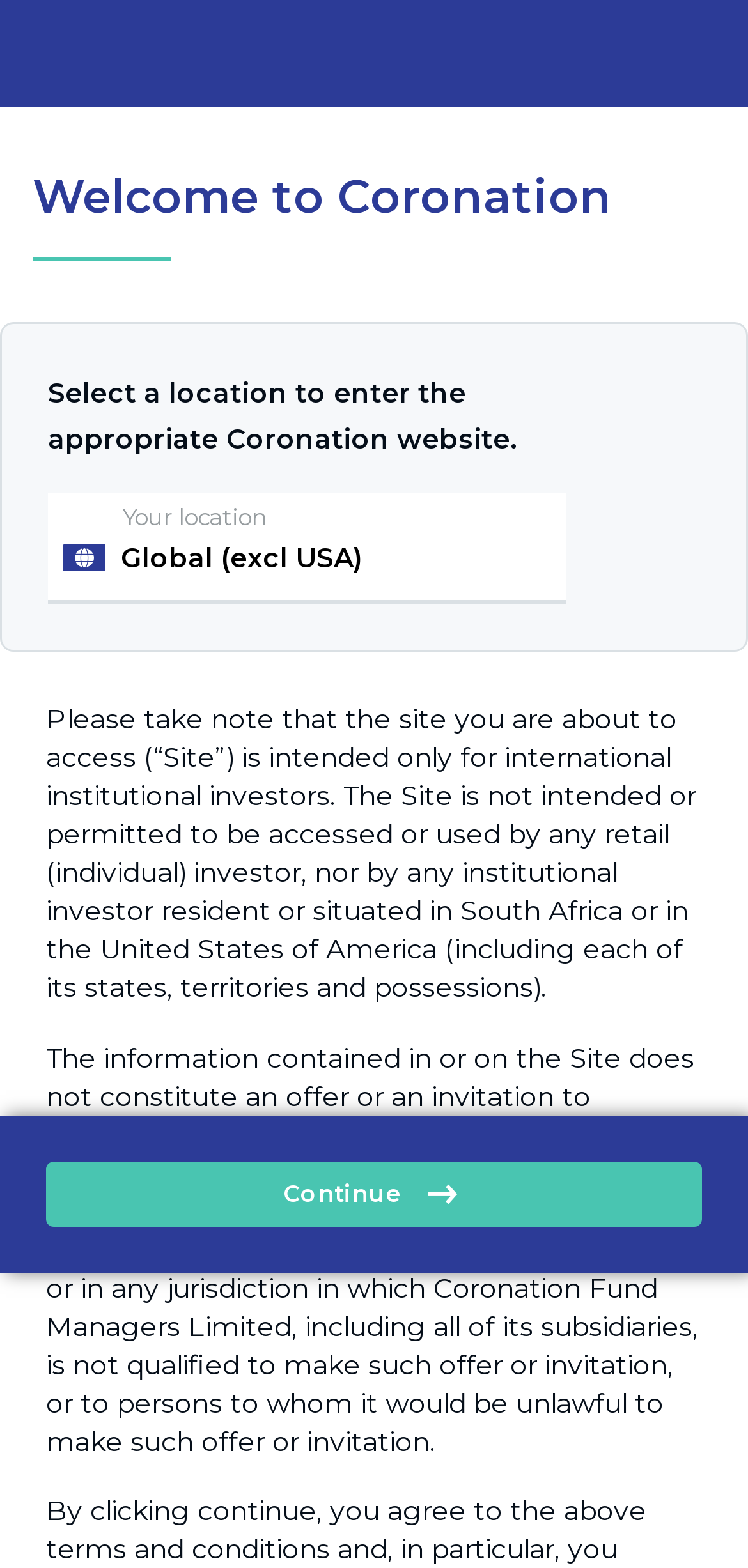Respond to the question below with a single word or phrase:
What is the purpose of this website?

Select a location